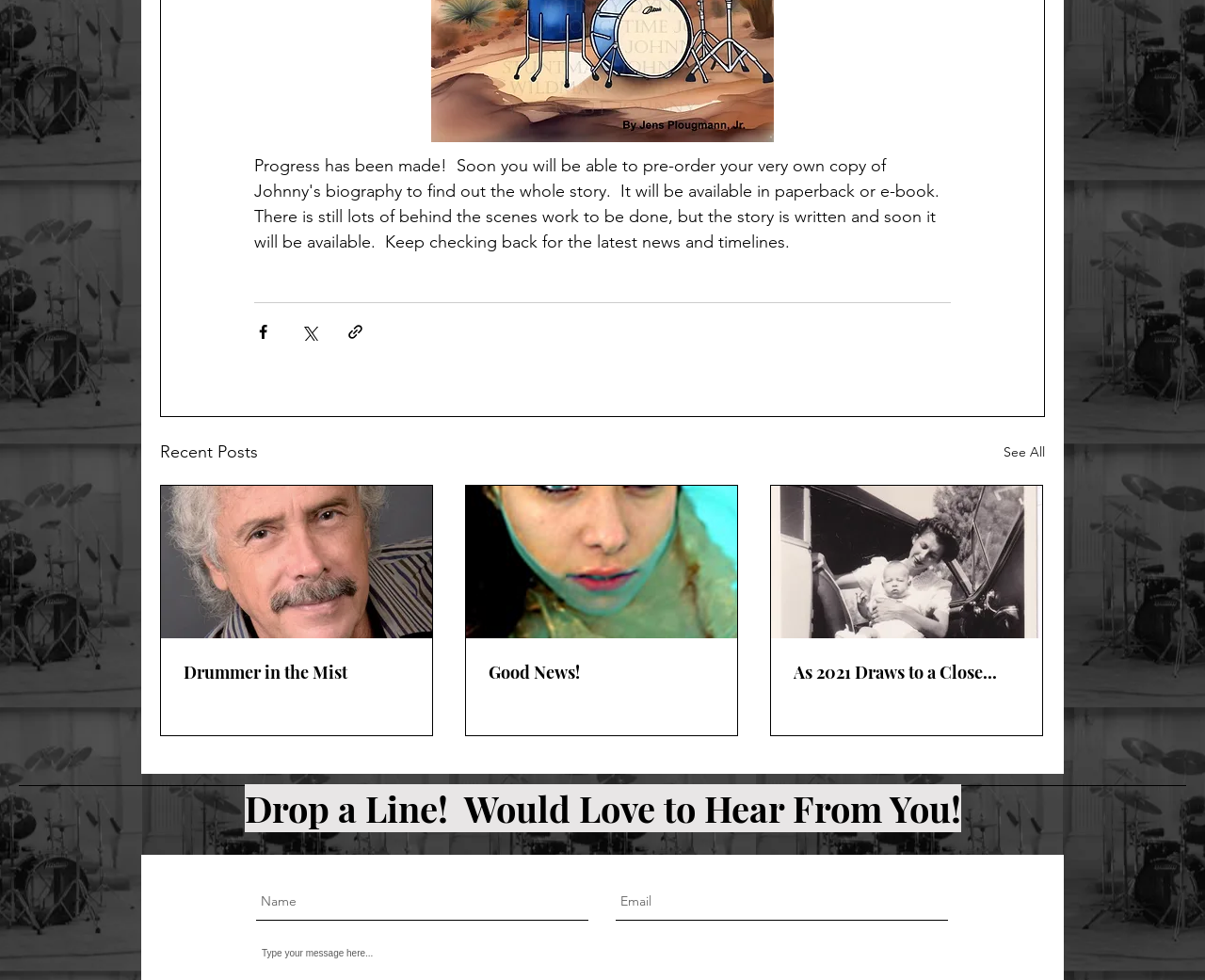What is the title of the section above the articles?
Using the screenshot, give a one-word or short phrase answer.

Recent Posts